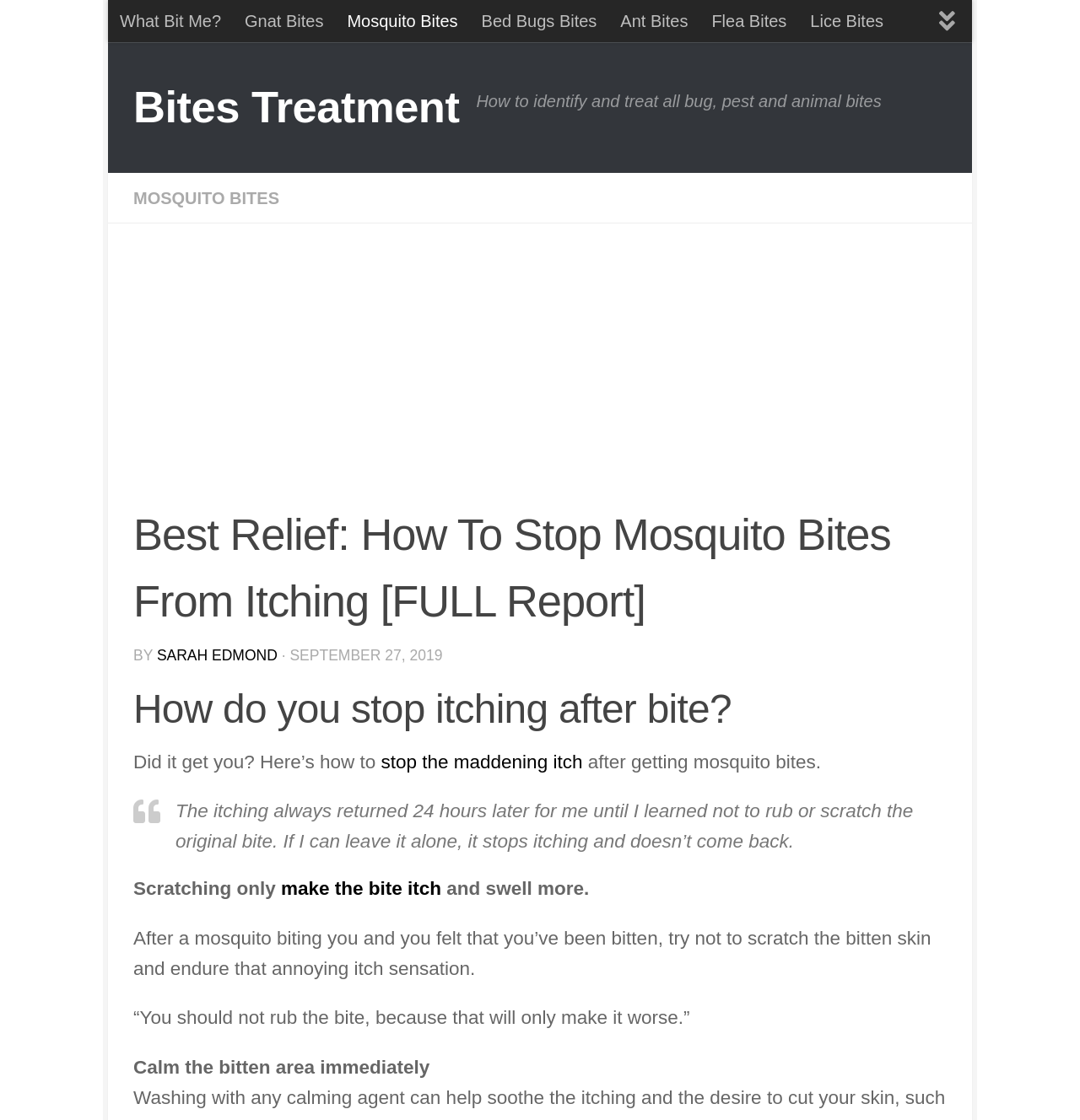Find the bounding box coordinates of the element you need to click on to perform this action: 'Click on 'MOSQUITO BITES''. The coordinates should be represented by four float values between 0 and 1, in the format [left, top, right, bottom].

[0.123, 0.169, 0.259, 0.185]